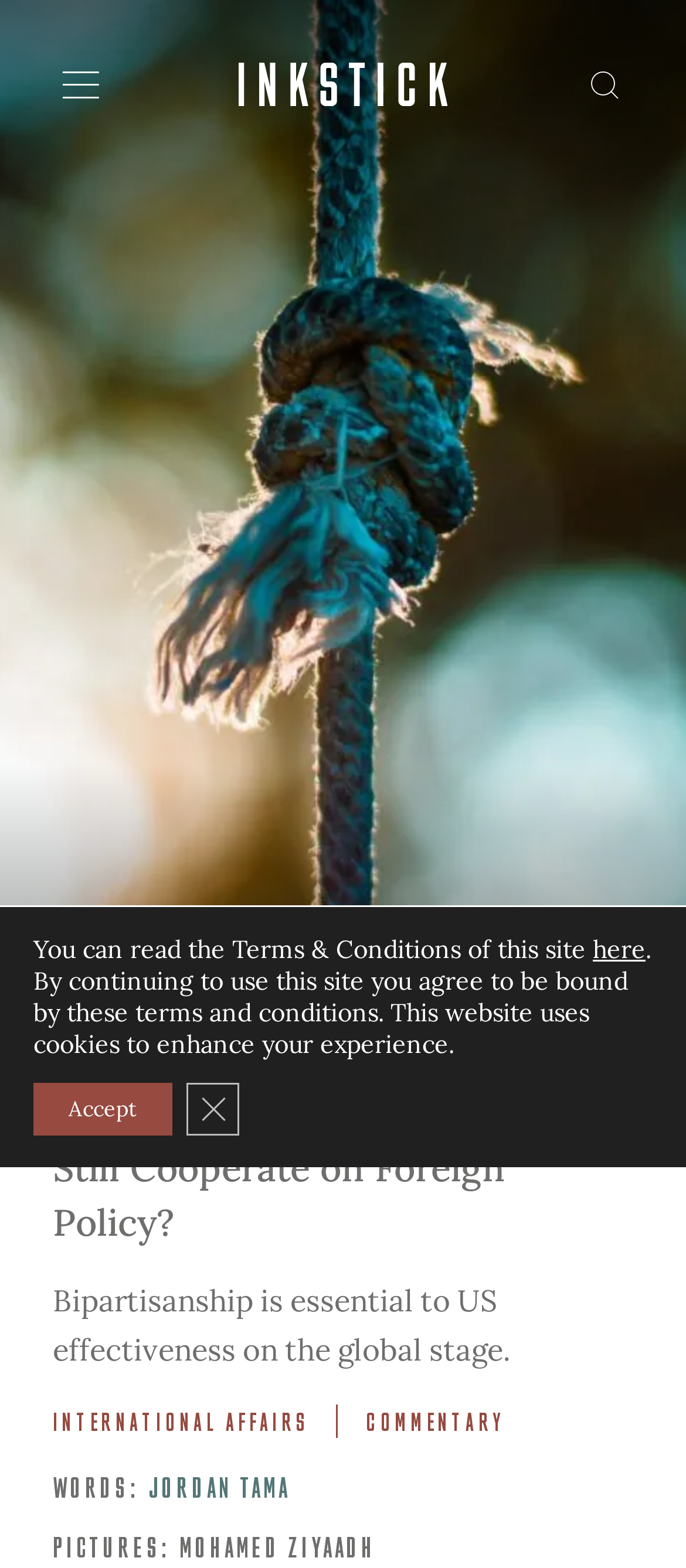Answer the question in a single word or phrase:
What is the purpose of the button 'Accept'?

To accept cookies